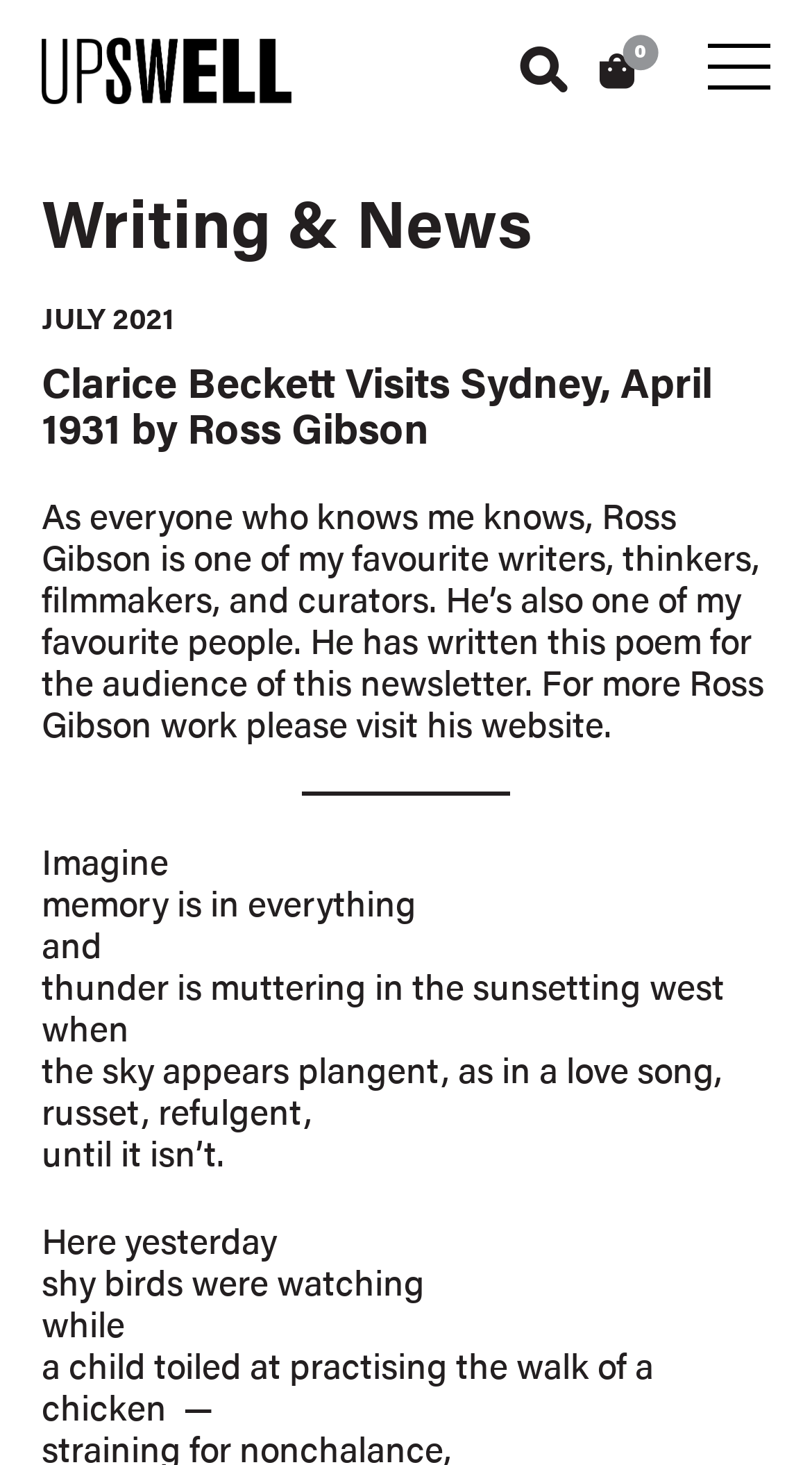Can you provide the bounding box coordinates for the element that should be clicked to implement the instruction: "Click on the 'Upswell' link"?

[0.051, 0.026, 0.359, 0.071]